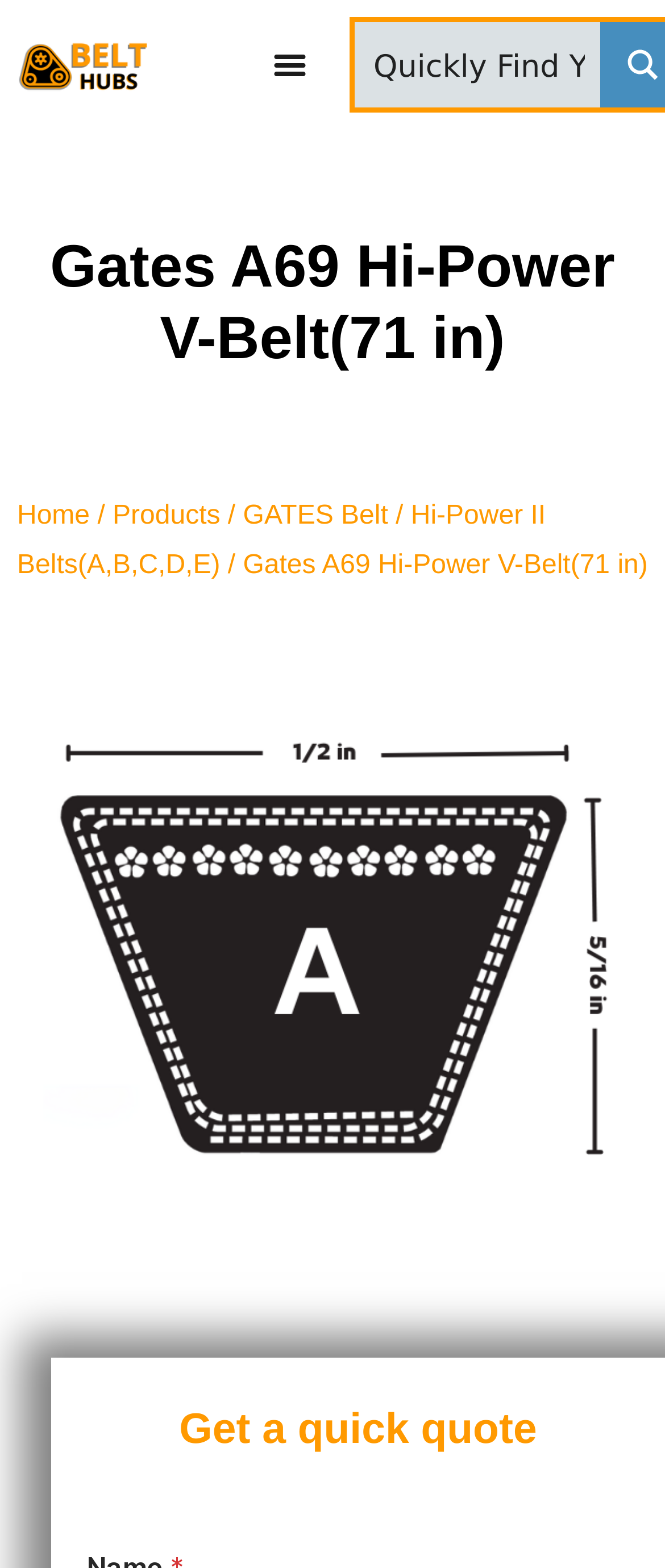Give a detailed overview of the webpage's appearance and contents.

The webpage is about the Gates A69 Hi-Power V-Belt, a dependable and efficient solution for various industrial applications. At the top left corner, there is a logo image and a "Menu Toggle" button. To the right of the logo, there is a search form with a search input box and a magnifying glass icon.

Below the search form, there is a heading that displays the product name, "Gates A69 Hi-Power V-Belt(71 in)". Underneath the heading, there are several links to navigate to different sections of the website, including "Home", "Products", "GATES Belt", and "Hi-Power II Belts(A,B,C,D,E)". These links are separated by forward slashes.

On the right side of the links, there is a figure that takes up most of the page's width, which contains an image of the Gates A Hi-Power V-Belt and a link to the product. At the bottom of the page, there is a call-to-action text that says "Get a quick quote".